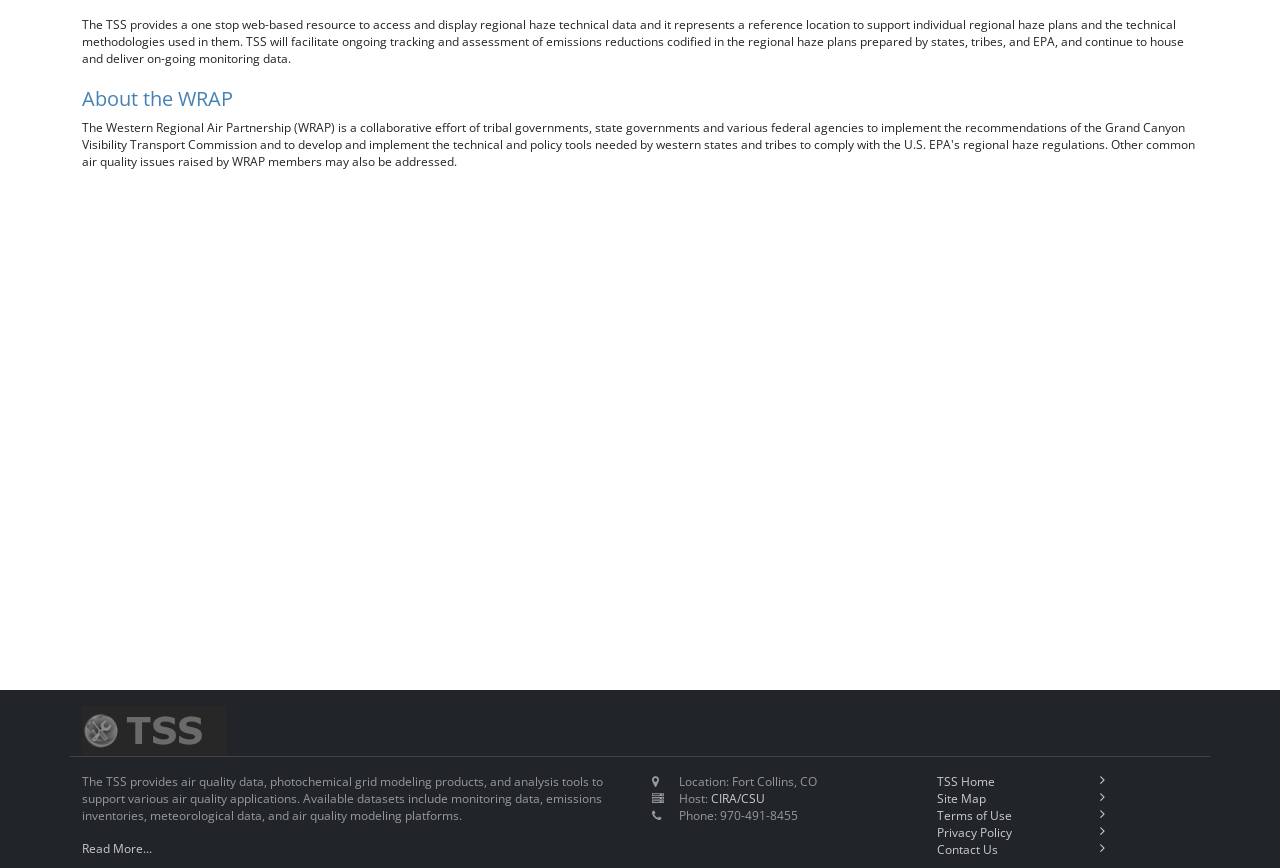Please locate the bounding box coordinates for the element that should be clicked to achieve the following instruction: "Go to the TSS Home page". Ensure the coordinates are given as four float numbers between 0 and 1, i.e., [left, top, right, bottom].

[0.732, 0.89, 0.777, 0.91]